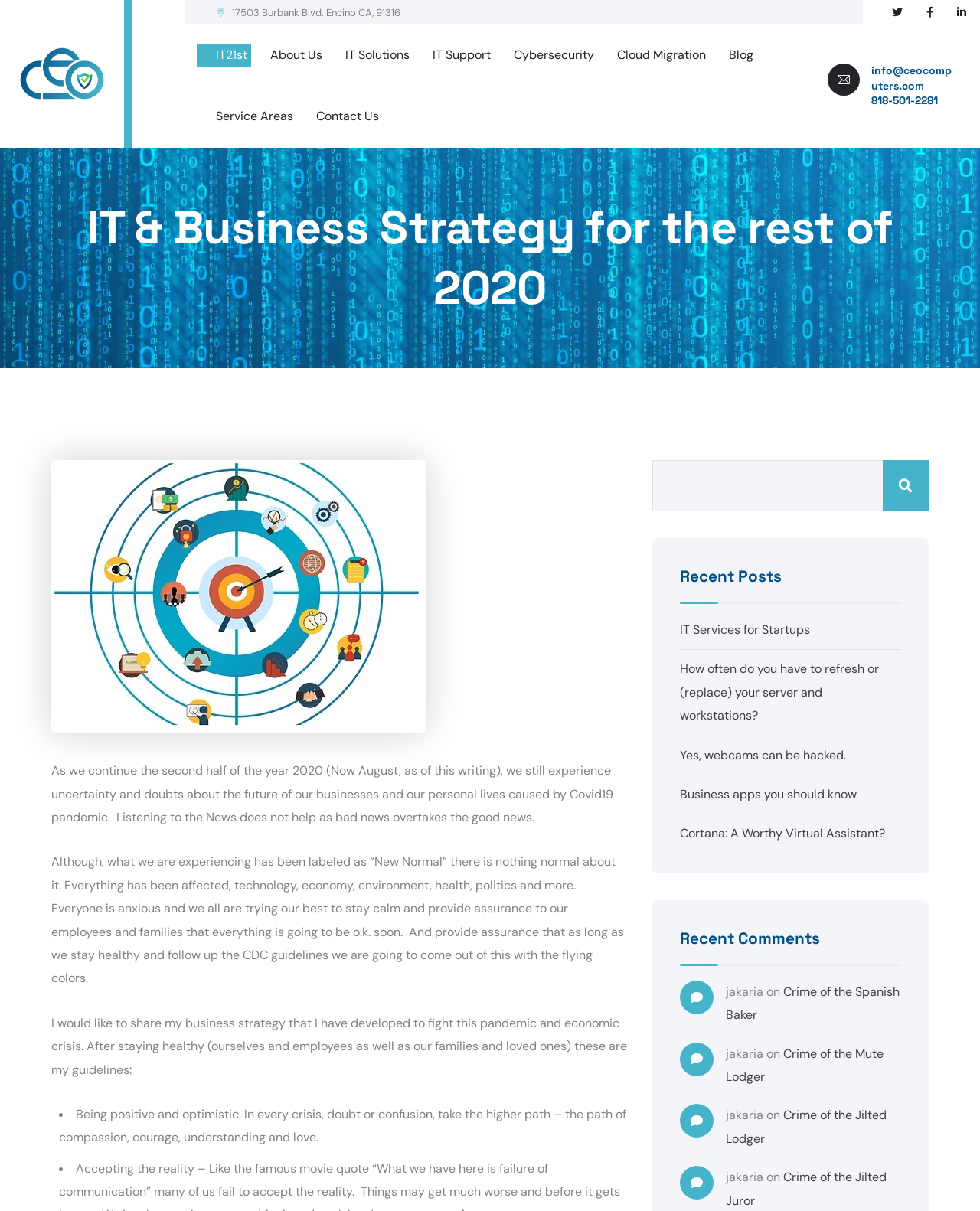Produce an elaborate caption capturing the essence of the webpage.

This webpage is about IT and business strategy, specifically discussing the rest of 2020 in the context of the COVID-19 pandemic. At the top left, there is a logo of an IT company, Encino, California, accompanied by the company's address. Below the logo, there are several links to different sections of the website, including "IT21st", "About Us", "IT Solutions", "IT Support", "Cybersecurity", "Cloud Migration", "Blog", "Service Areas", and "Contact Us".

On the top right, there are three social media links, represented by icons. Below these links, there is a heading with the company's contact information, including an email address and phone number.

The main content of the webpage is a blog post titled "IT & Business Strategy for the rest of 2020". The post discusses the uncertainty and doubts caused by the pandemic and how it has affected various aspects of life. The author shares their business strategy to combat the pandemic and economic crisis, which includes being positive and optimistic.

Below the blog post, there is a search bar with a "Search" button. On the right side of the search bar, there is a section titled "Recent Posts" with links to several articles, including "IT Services for Startups", "How often do you have to refresh or (replace) your server and workstations?", "Yes, webcams can be hacked.", "Business apps you should know", and "Cortana: A Worthy Virtual Assistant?".

Further down, there is a section titled "Recent Comments" with three articles, each with a comment from "jakaria" and a link to a different article, including "Crime of the Spanish Baker", "Crime of the Mute Lodger", and "Crime of the Jilted Lodger".